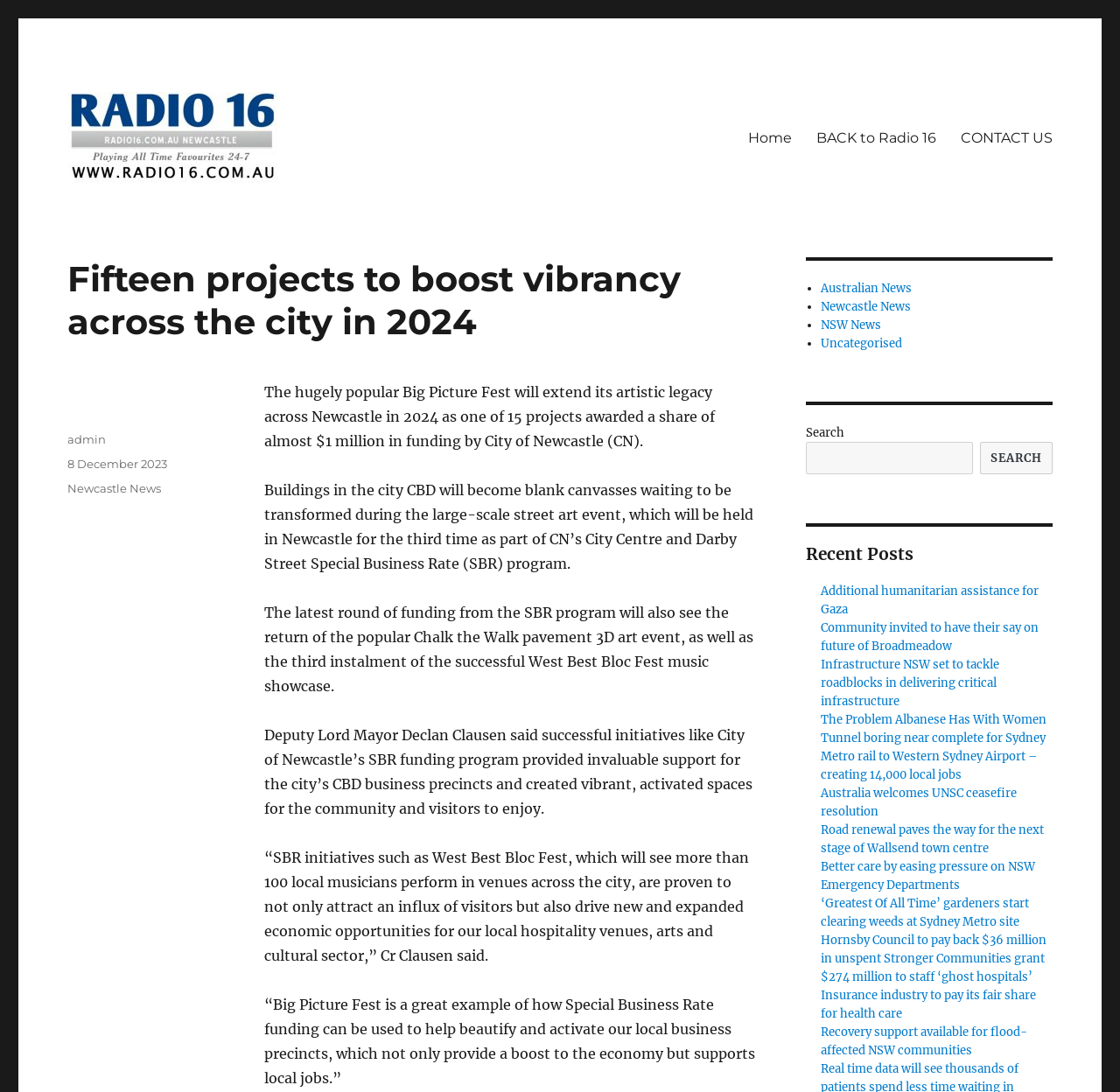Calculate the bounding box coordinates for the UI element based on the following description: "BACK to Radio 16". Ensure the coordinates are four float numbers between 0 and 1, i.e., [left, top, right, bottom].

[0.718, 0.109, 0.847, 0.143]